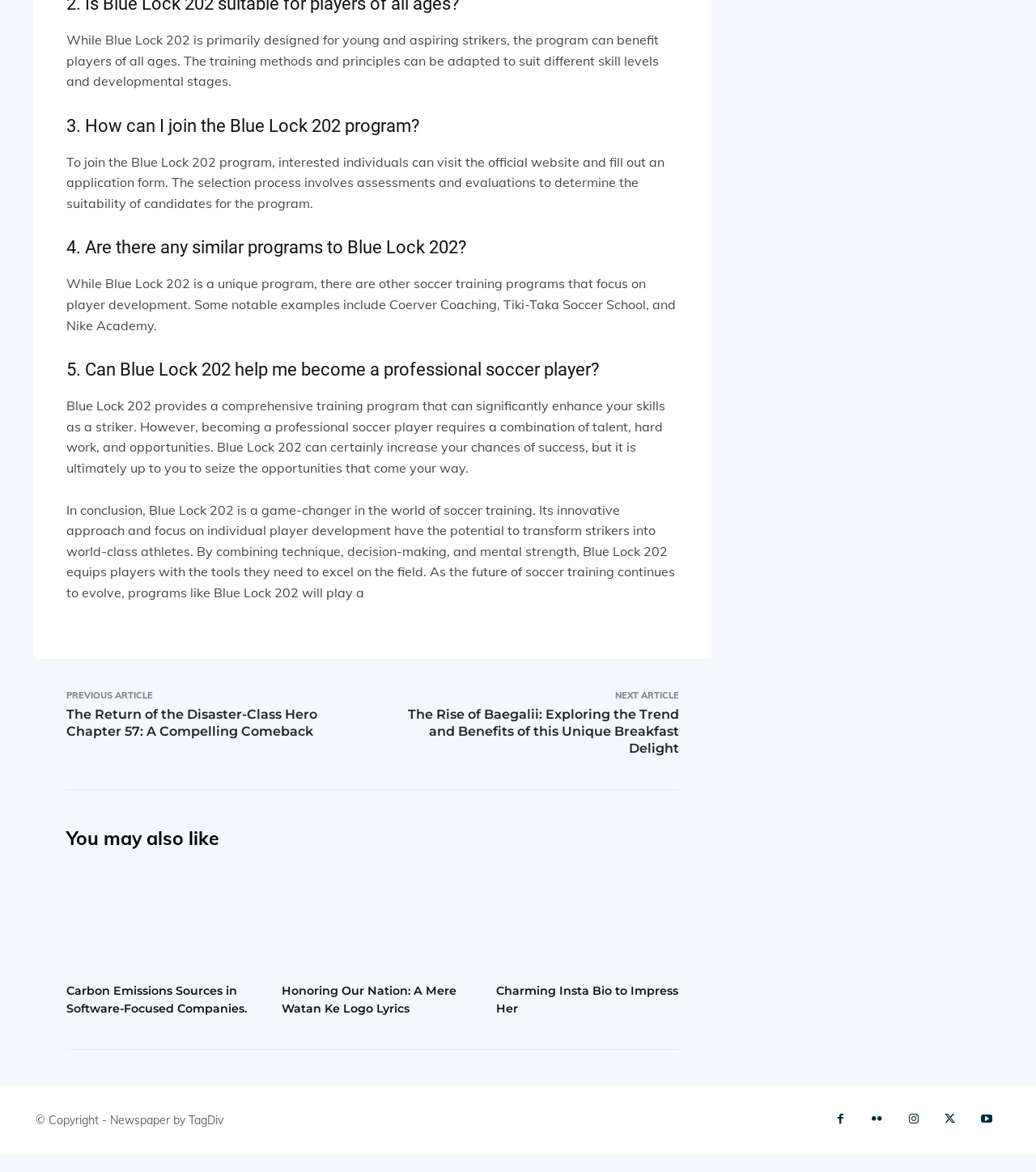Provide the bounding box coordinates of the HTML element this sentence describes: "What We Do".

None